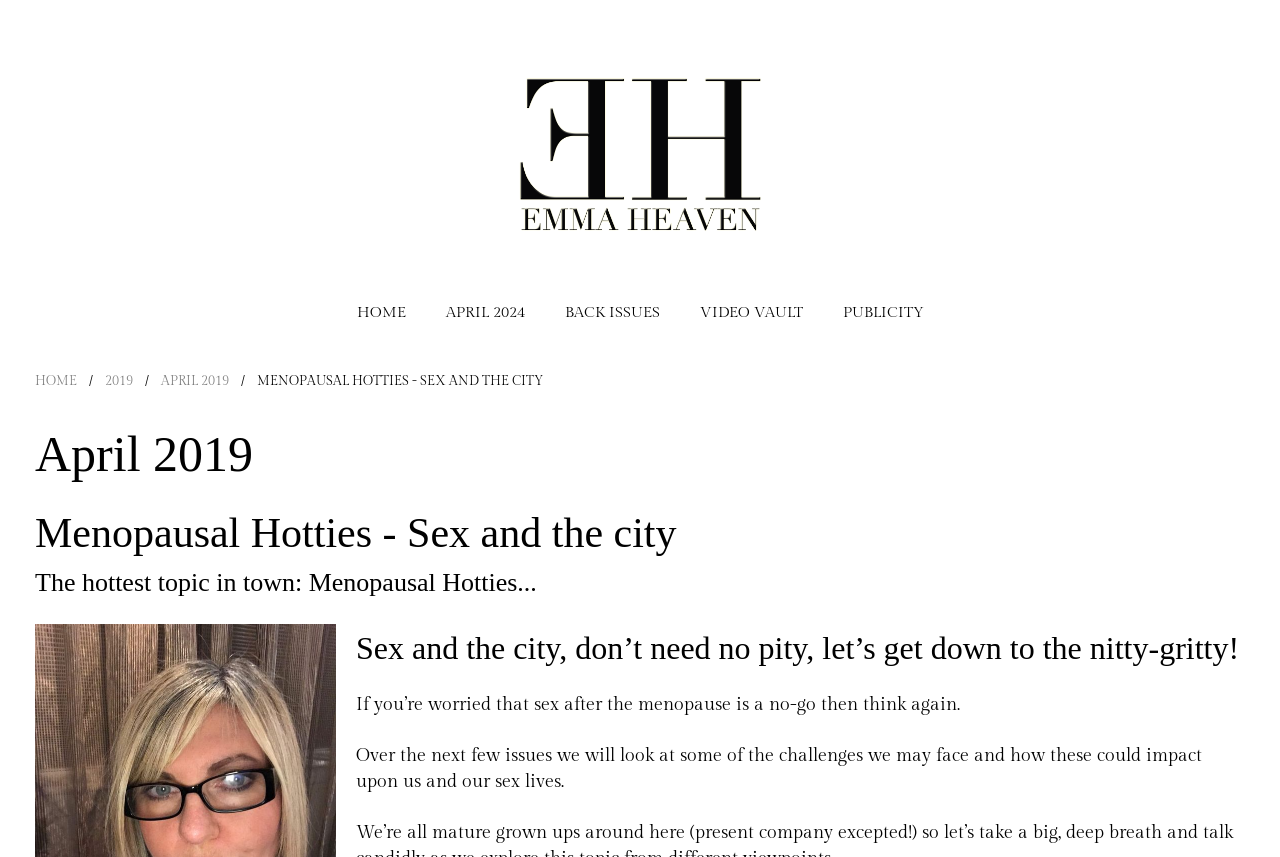Extract the bounding box coordinates for the UI element described as: "Back issues".

[0.425, 0.307, 0.531, 0.424]